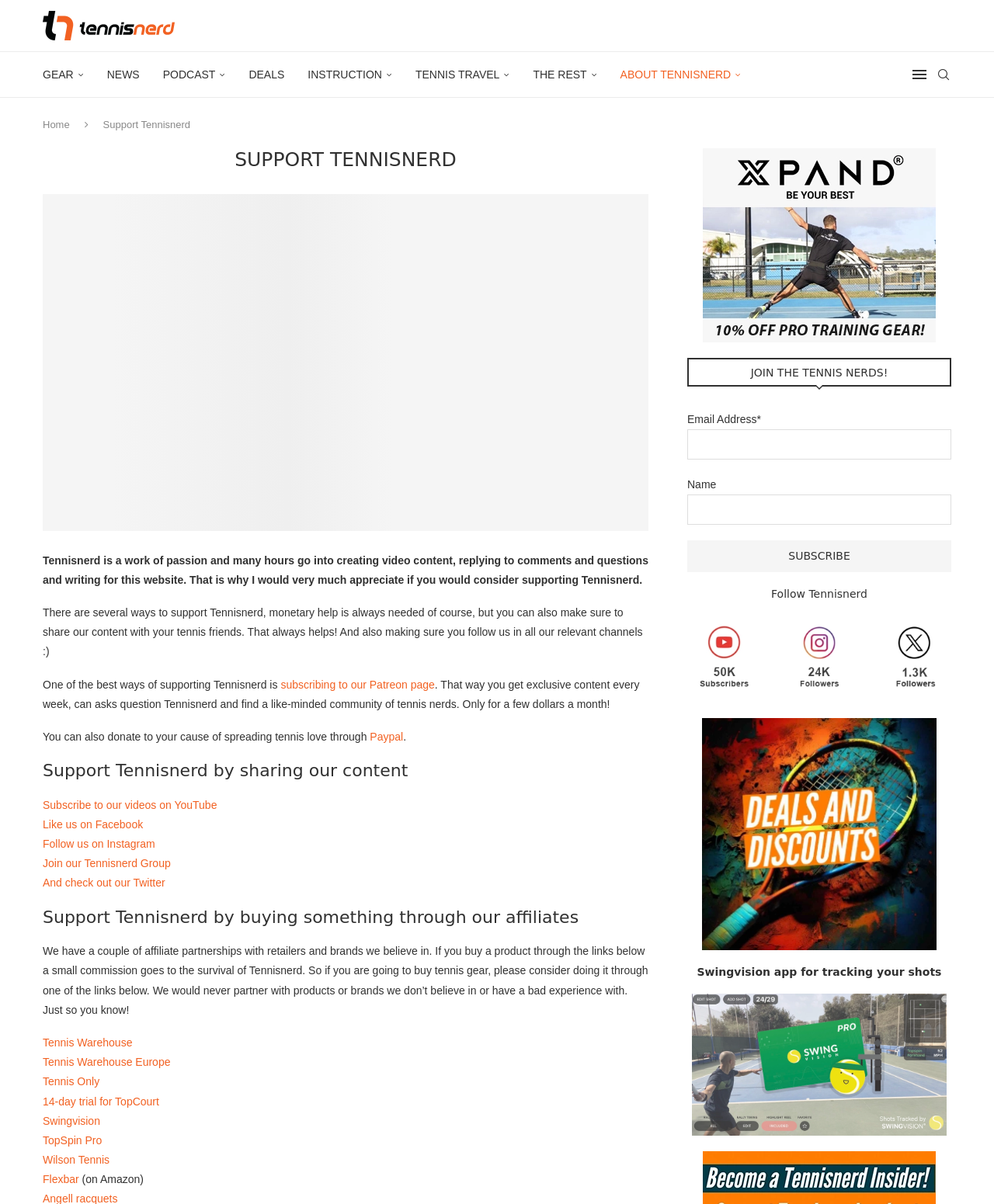Create a full and detailed caption for the entire webpage.

The webpage is about Tennisnerd, a website dedicated to tennis enthusiasts. At the top, there is a navigation menu with links to various sections, including "GEAR", "NEWS", "PODCAST", "DEALS", "INSTRUCTION", "TENNIS TRAVEL", "THE REST", and "ABOUT TENNISNERD". On the top right, there is a search bar and a link to subscribe to the website.

Below the navigation menu, there is a heading "SUPPORT TENNISNERD" with an image and a paragraph of text explaining that Tennisnerd is a work of passion and requires support to continue creating content. The text also mentions that supporting Tennisnerd can be done through monetary means or by sharing the website's content with others.

There are several sections on the page, each with its own heading and content. The first section explains the benefits of supporting Tennisnerd, including exclusive content and a community of like-minded tennis enthusiasts. There are links to subscribe to Tennisnerd's Patreon page and to donate through PayPal.

The next section is about sharing Tennisnerd's content on social media platforms, including YouTube, Facebook, Instagram, and Twitter. There are links to subscribe to Tennisnerd's channels on each platform.

The third section is about supporting Tennisnerd by buying tennis gear through affiliate links. There are links to various online retailers, including Tennis Warehouse, Tennis Warehouse Europe, Tennis Only, and Wilson Tennis.

On the right side of the page, there are several complementary sections, each with its own heading and content. The first section is about joining the Tennisnerd community, with a form to enter an email address and name to subscribe to the newsletter. The second section is about following Tennisnerd on social media platforms, with links to each platform. The third section is about the Swingvision app for tracking tennis shots. The fourth section is about Tennisnerd's Patreon page.

Throughout the page, there are several images and icons, including the Tennisnerd logo, social media icons, and images of tennis gear. The overall layout is organized, with clear headings and concise text, making it easy to navigate and understand the content.